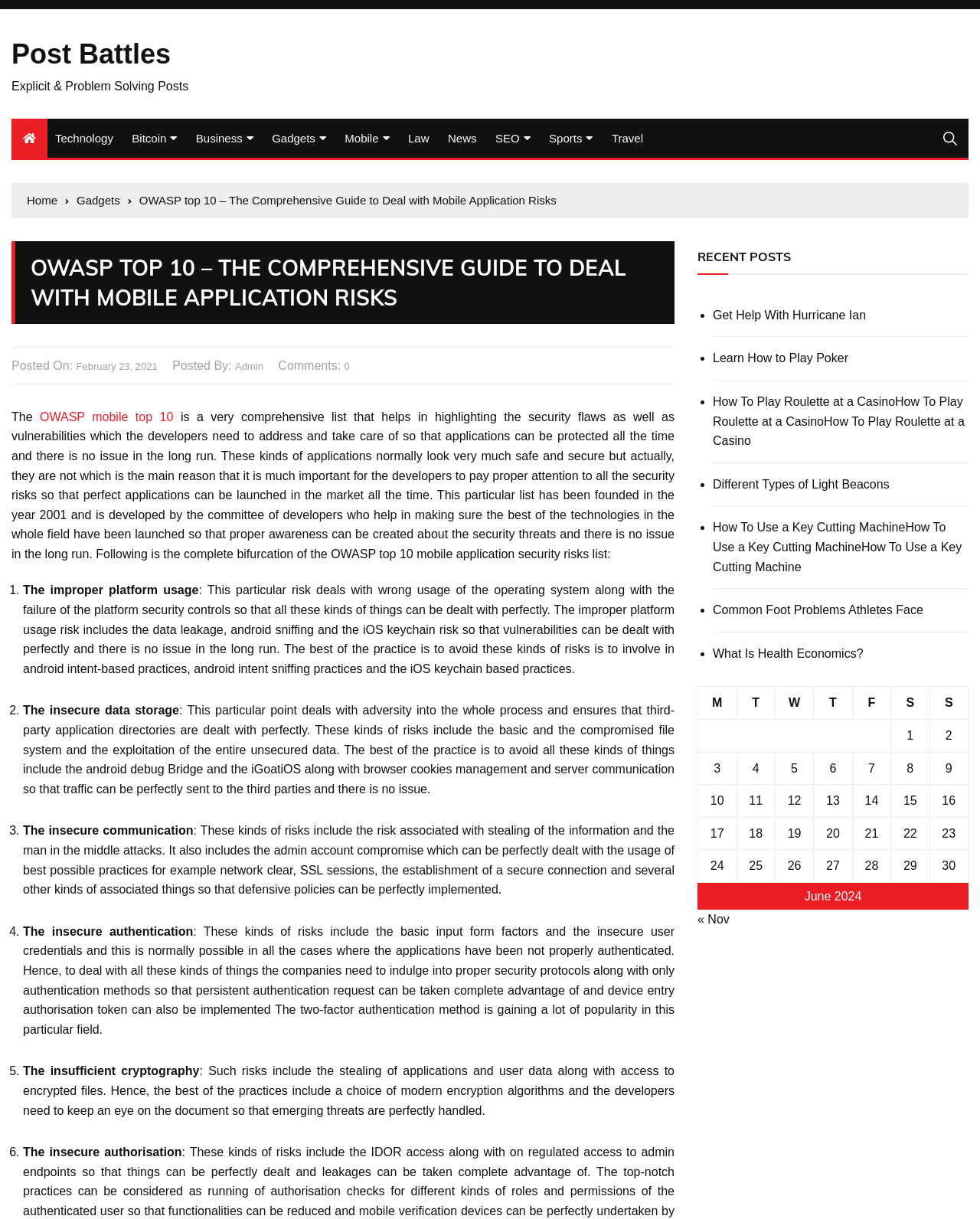Pinpoint the bounding box coordinates of the area that should be clicked to complete the following instruction: "Click on the 'Technology' link". The coordinates must be given as four float numbers between 0 and 1, i.e., [left, top, right, bottom].

[0.048, 0.097, 0.123, 0.13]